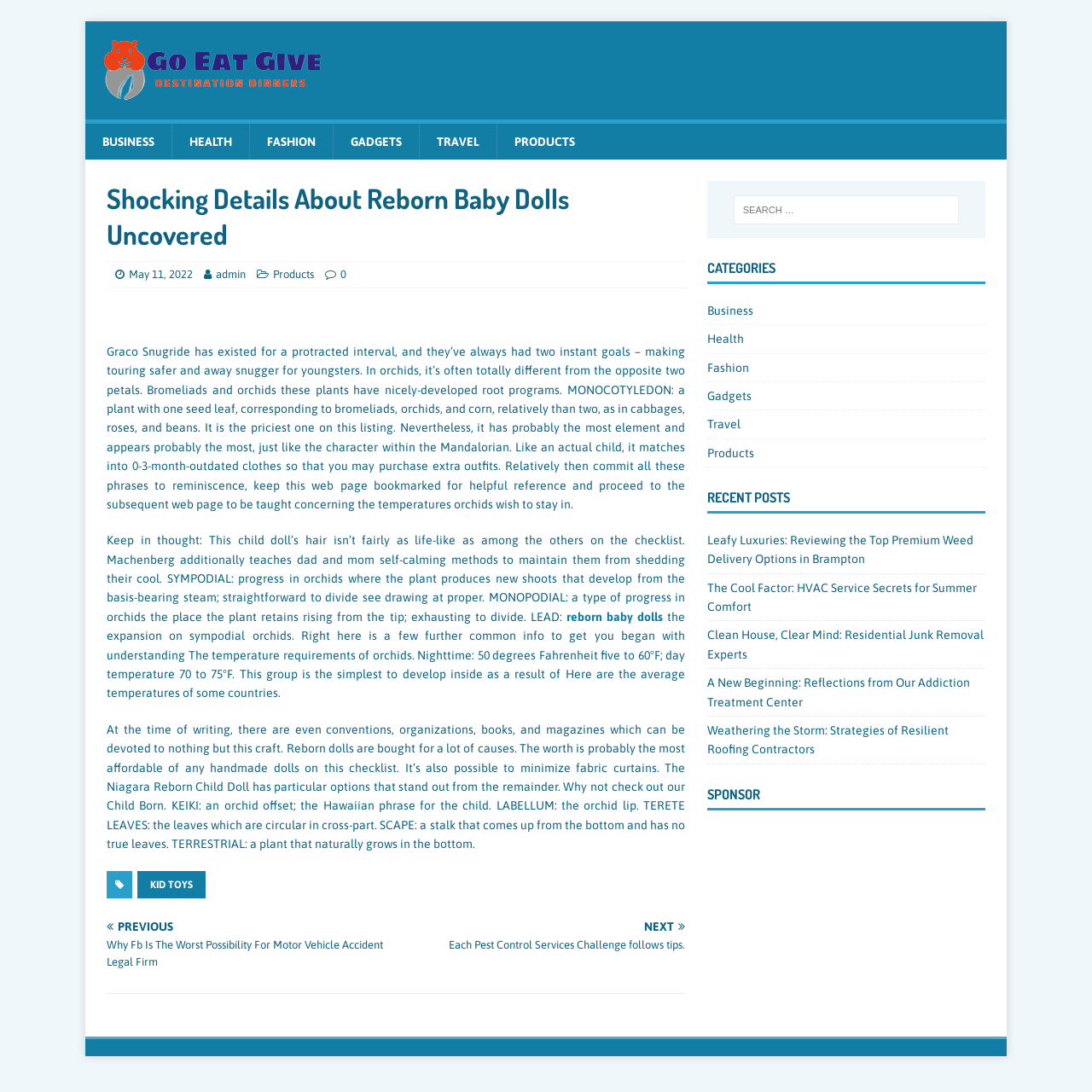Analyze the image and provide a detailed answer to the question: How many links are there in the main article?

To count the number of links in the main article, we need to look at the article content. There are five links in the article content, namely 'May 11, 2022', 'admin', 'Products', 'reborn baby dolls', and 'KID TOYS'.